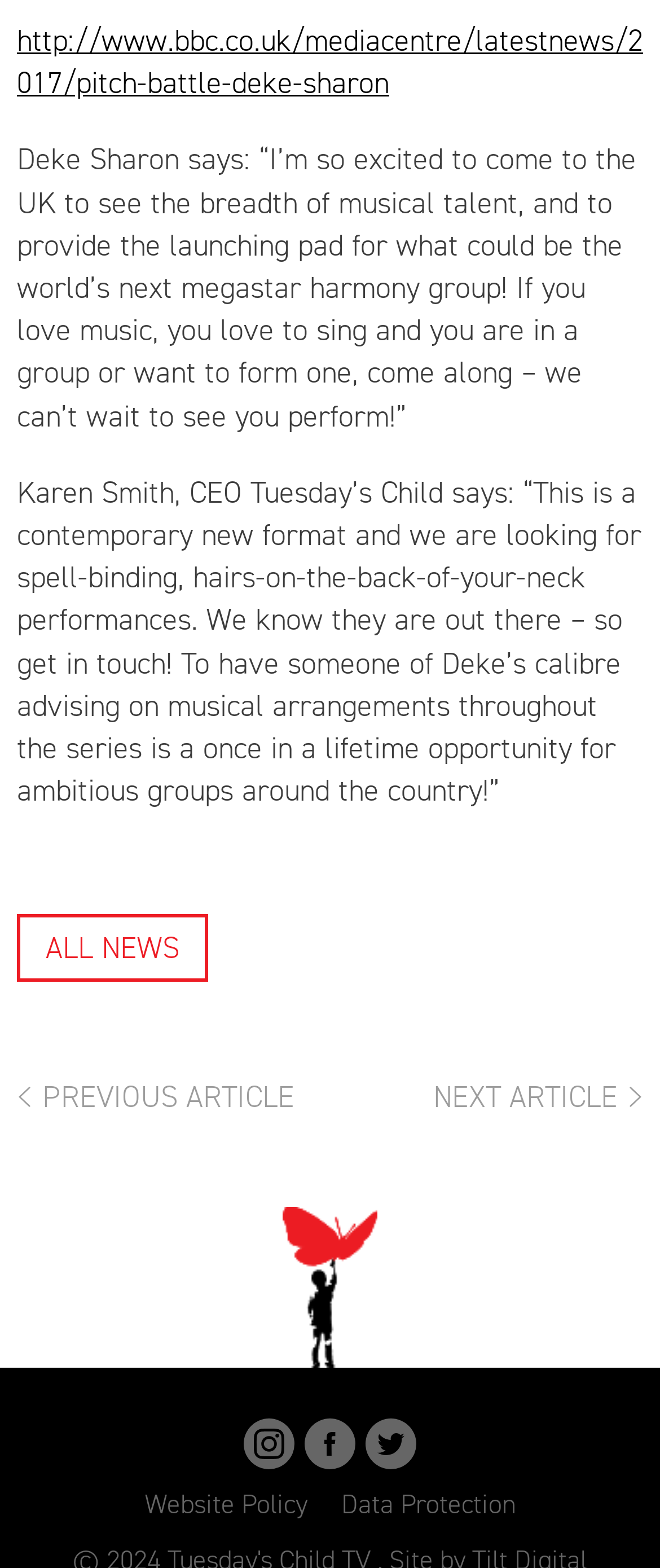Identify the bounding box coordinates of the clickable region to carry out the given instruction: "Visit the website's Instagram page".

[0.369, 0.905, 0.446, 0.937]